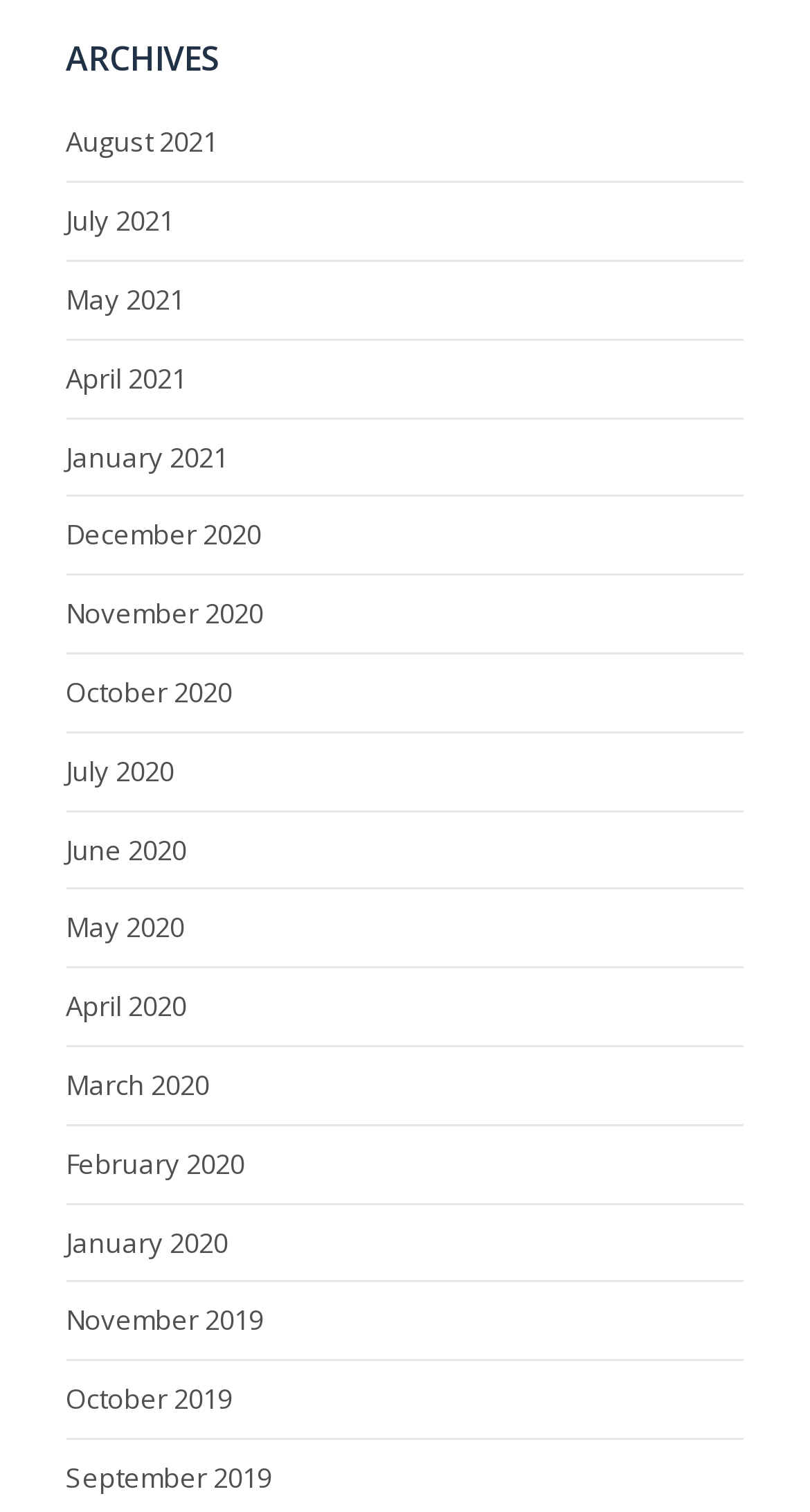Determine the bounding box coordinates of the section I need to click to execute the following instruction: "go to July 2020 archives". Provide the coordinates as four float numbers between 0 and 1, i.e., [left, top, right, bottom].

[0.081, 0.497, 0.215, 0.522]